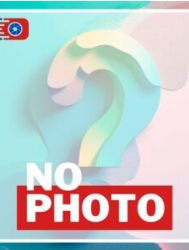Who is the well-known figure in the entertainment industry?
Refer to the image and provide a concise answer in one word or phrase.

Barry Hankerson